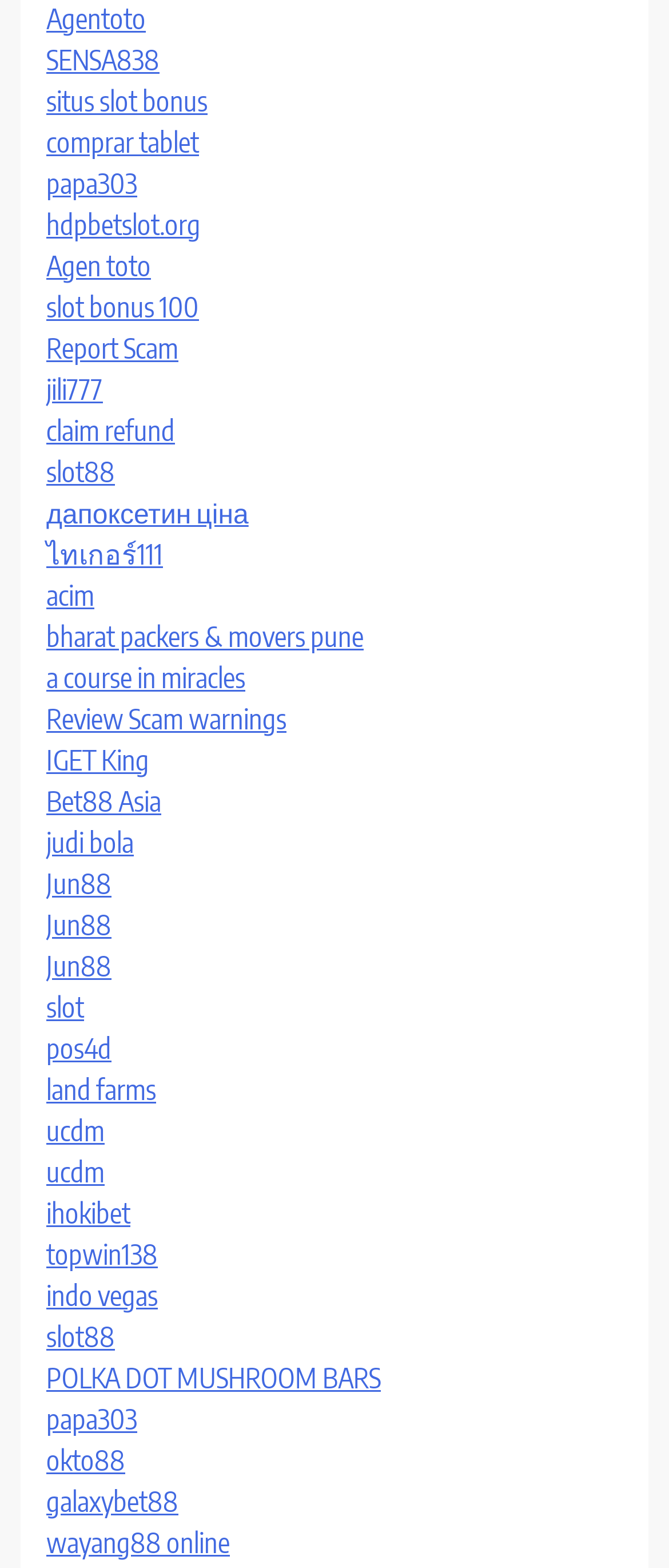Given the webpage screenshot and the description, determine the bounding box coordinates (top-left x, top-left y, bottom-right x, bottom-right y) that define the location of the UI element matching this description: POLKA DOT MUSHROOM BARS

[0.069, 0.868, 0.569, 0.89]